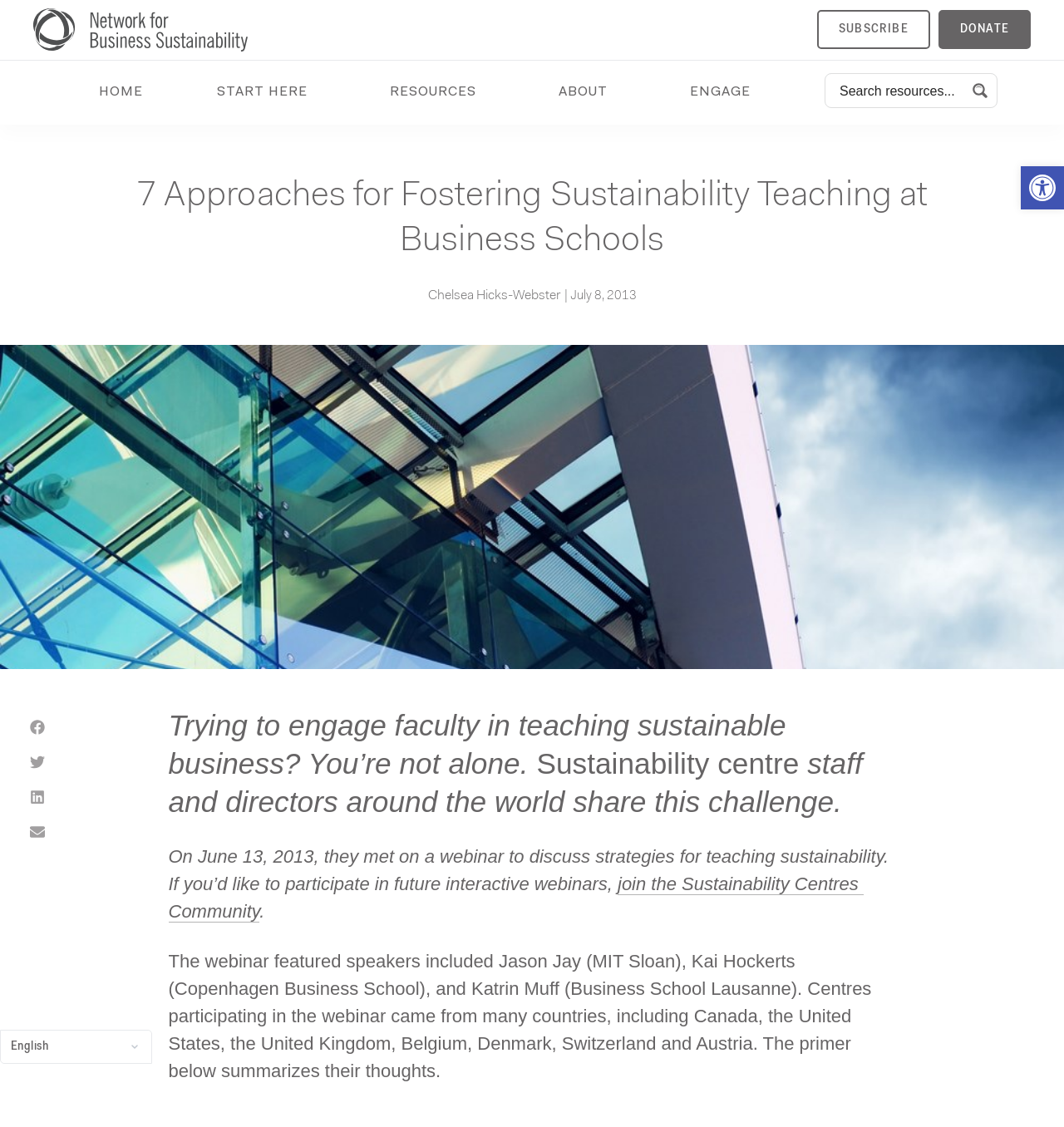Find and specify the bounding box coordinates that correspond to the clickable region for the instruction: "Select language".

[0.0, 0.914, 0.143, 0.944]